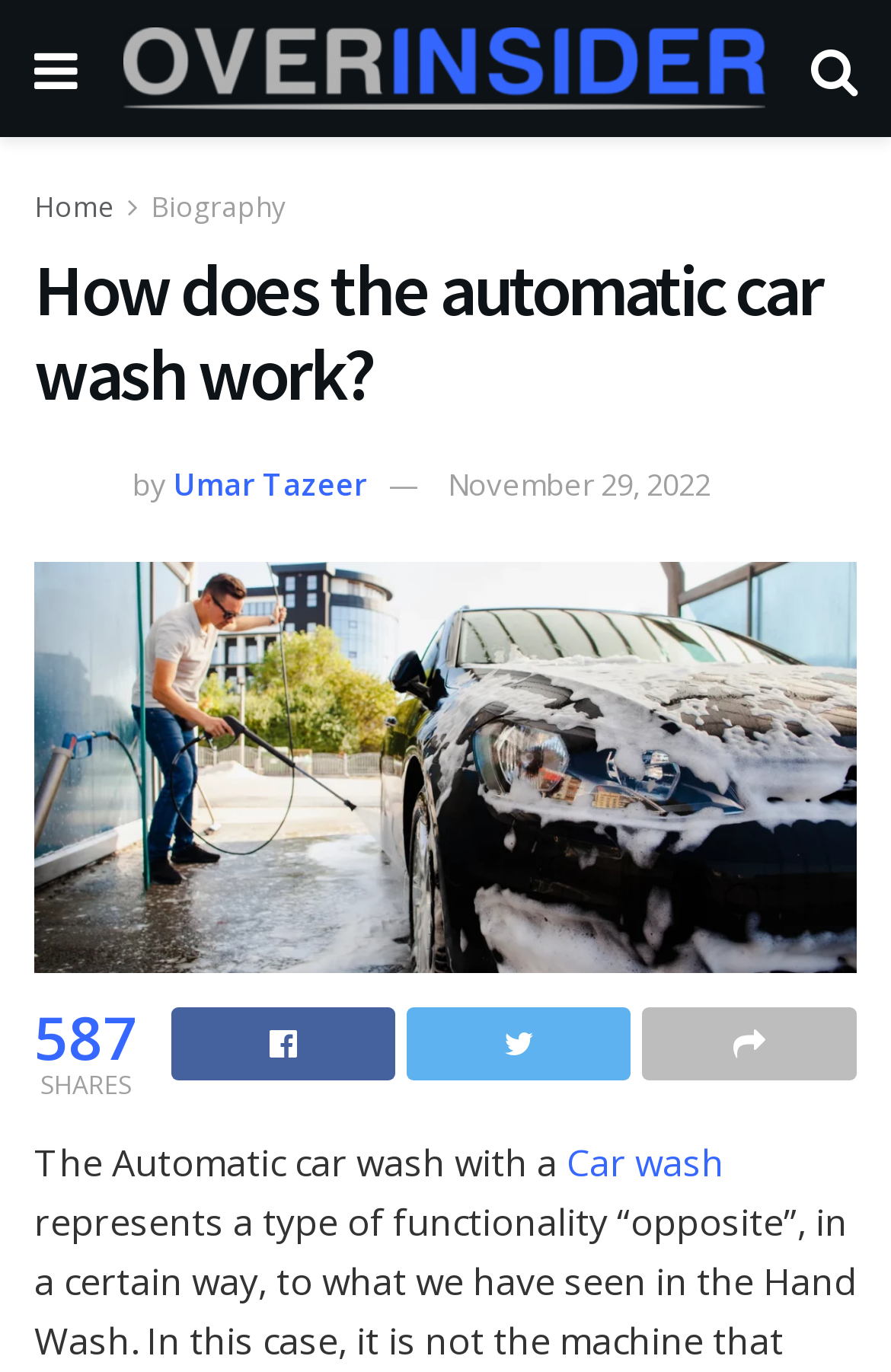Illustrate the webpage thoroughly, mentioning all important details.

The webpage is about the automatic car wash, with a title "How does the automatic car wash work?" at the top. Below the title, there is a navigation menu with links to "Home" and "Biography" on the left side. On the right side, there are three icons, including a search icon, a bell icon, and a user icon.

Below the navigation menu, there is an image of Umar Tazeer, the author of the article, accompanied by the text "by" and a link to the author's name. The publication date "November 29, 2022" is also displayed.

The main content of the webpage is a large image of a car wash, which takes up most of the page. Below the image, there is a text "587" and "SHARES" indicating the number of shares.

On the bottom right side of the page, there are three social media links, represented by icons, allowing users to share the article. Above these links, there is a paragraph of text starting with "The Automatic car wash with a", followed by a link to "Car wash".